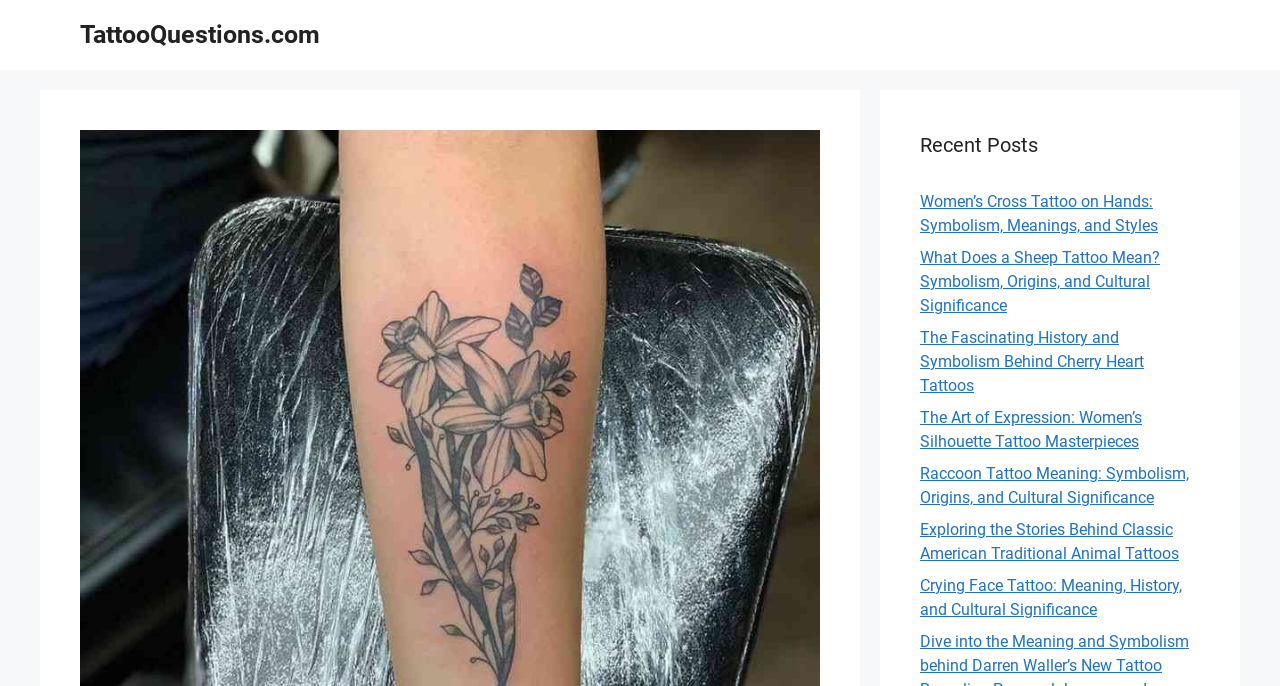Please identify the bounding box coordinates of the area that needs to be clicked to follow this instruction: "read about Women’s Cross Tattoo on Hands".

[0.719, 0.28, 0.905, 0.343]